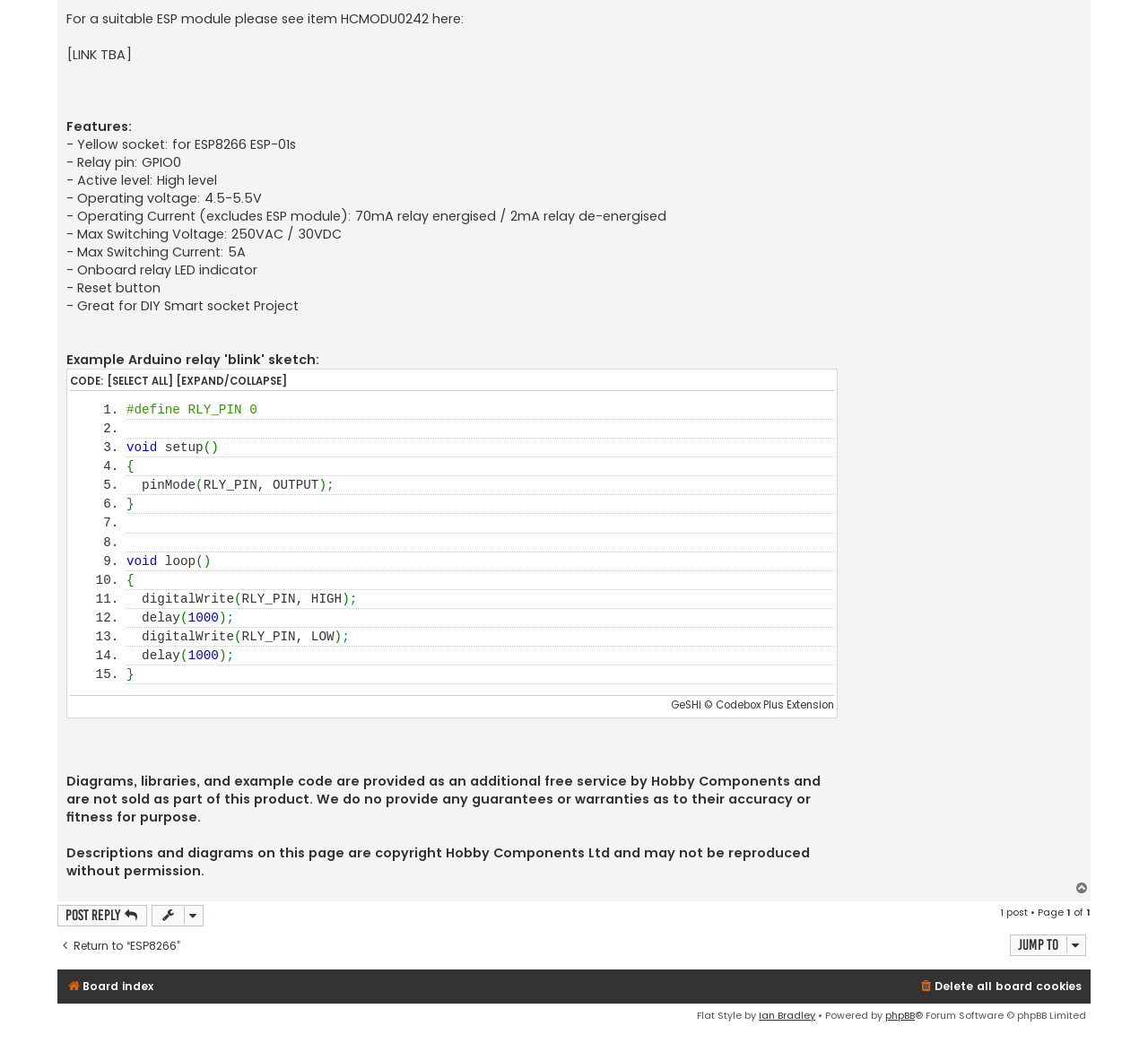What is the purpose of the reset button?
Answer the question with a single word or phrase derived from the image.

To reset the module